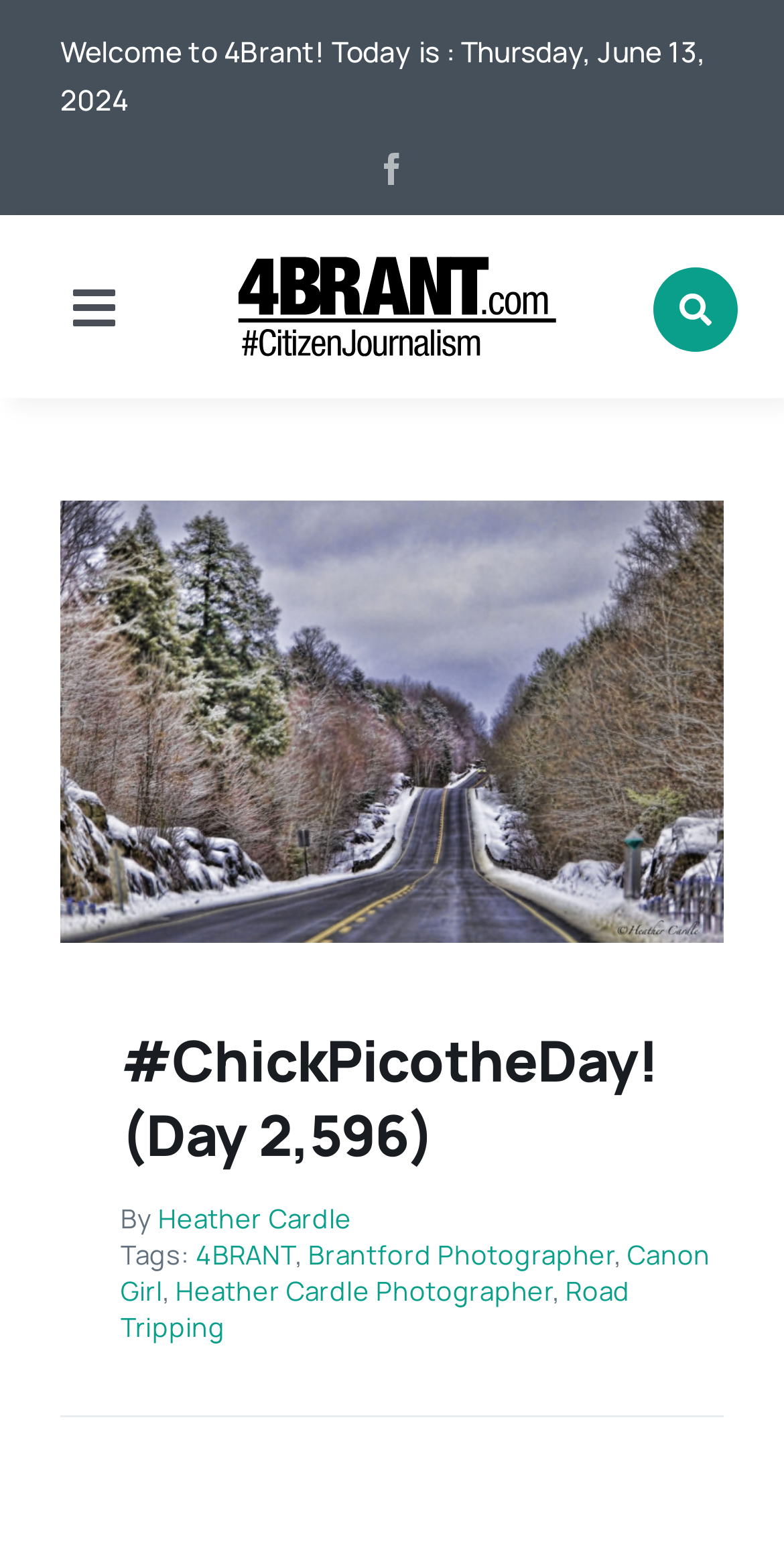What is the navigation menu item after 'Home'?
Refer to the image and provide a detailed answer to the question.

I found the navigation menu item after 'Home' by looking at the link elements within the navigation element '4Brant Global Navigation' and noticing that 'News' comes after 'Home'.